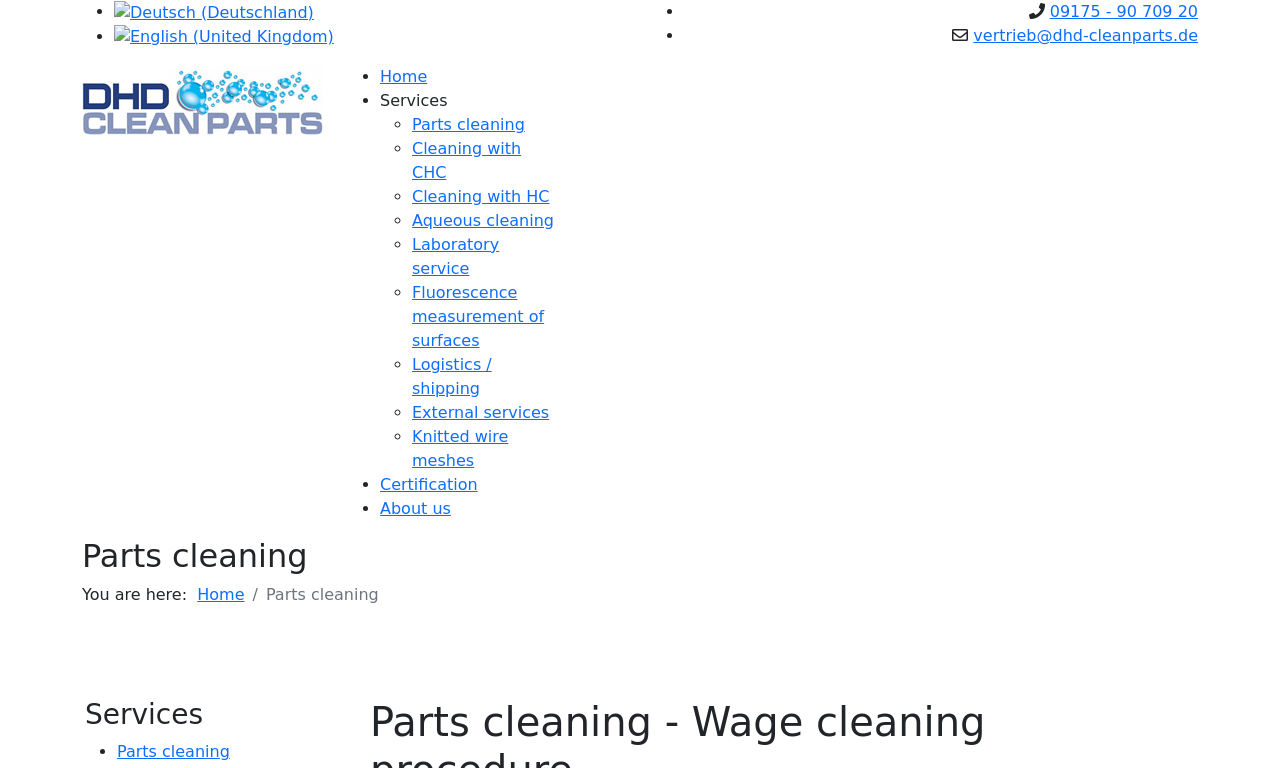Please give a concise answer to this question using a single word or phrase: 
What languages are supported by the website?

Deutsch, English